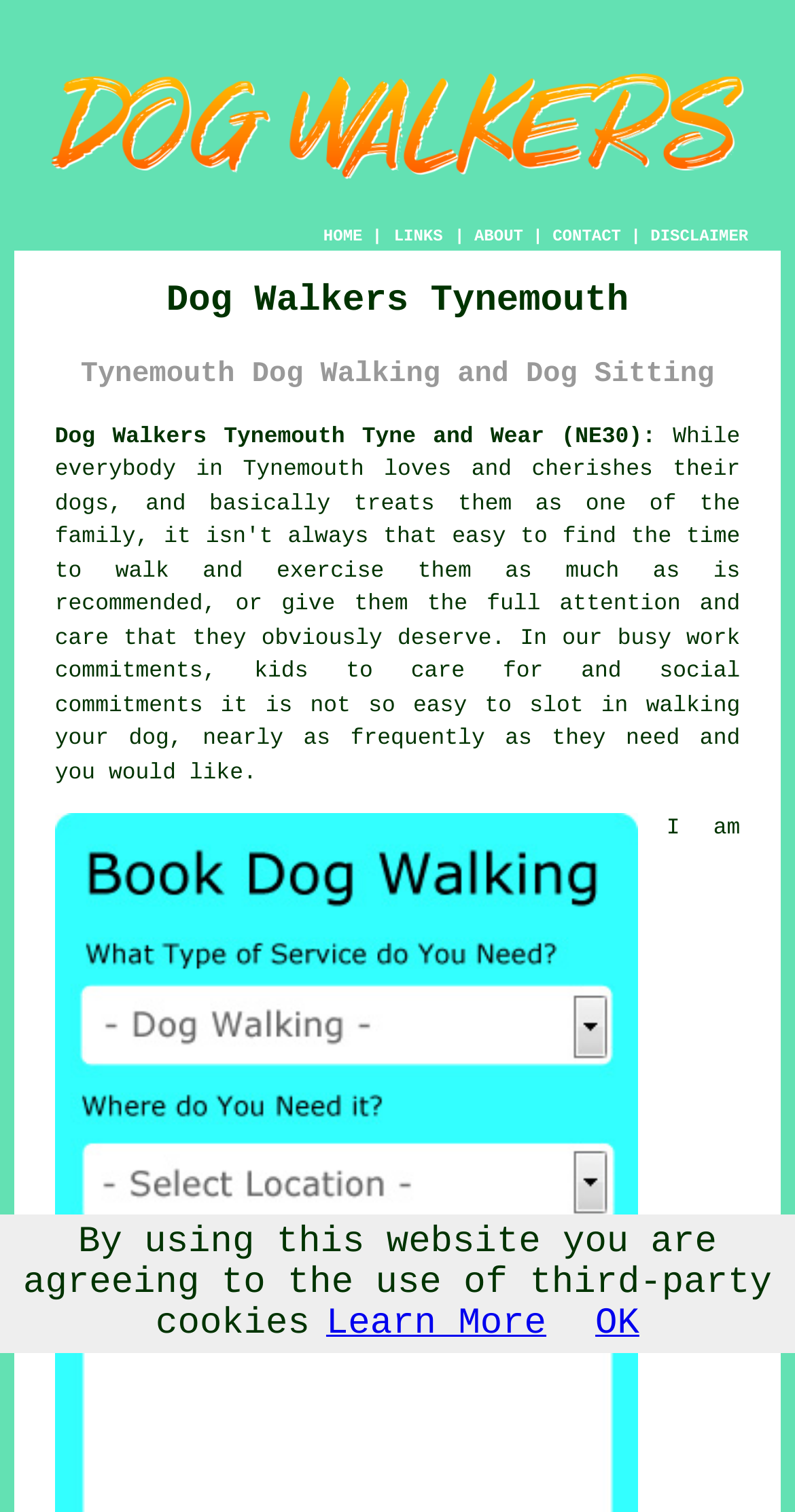Determine the main text heading of the webpage and provide its content.

Dog Walkers Tynemouth